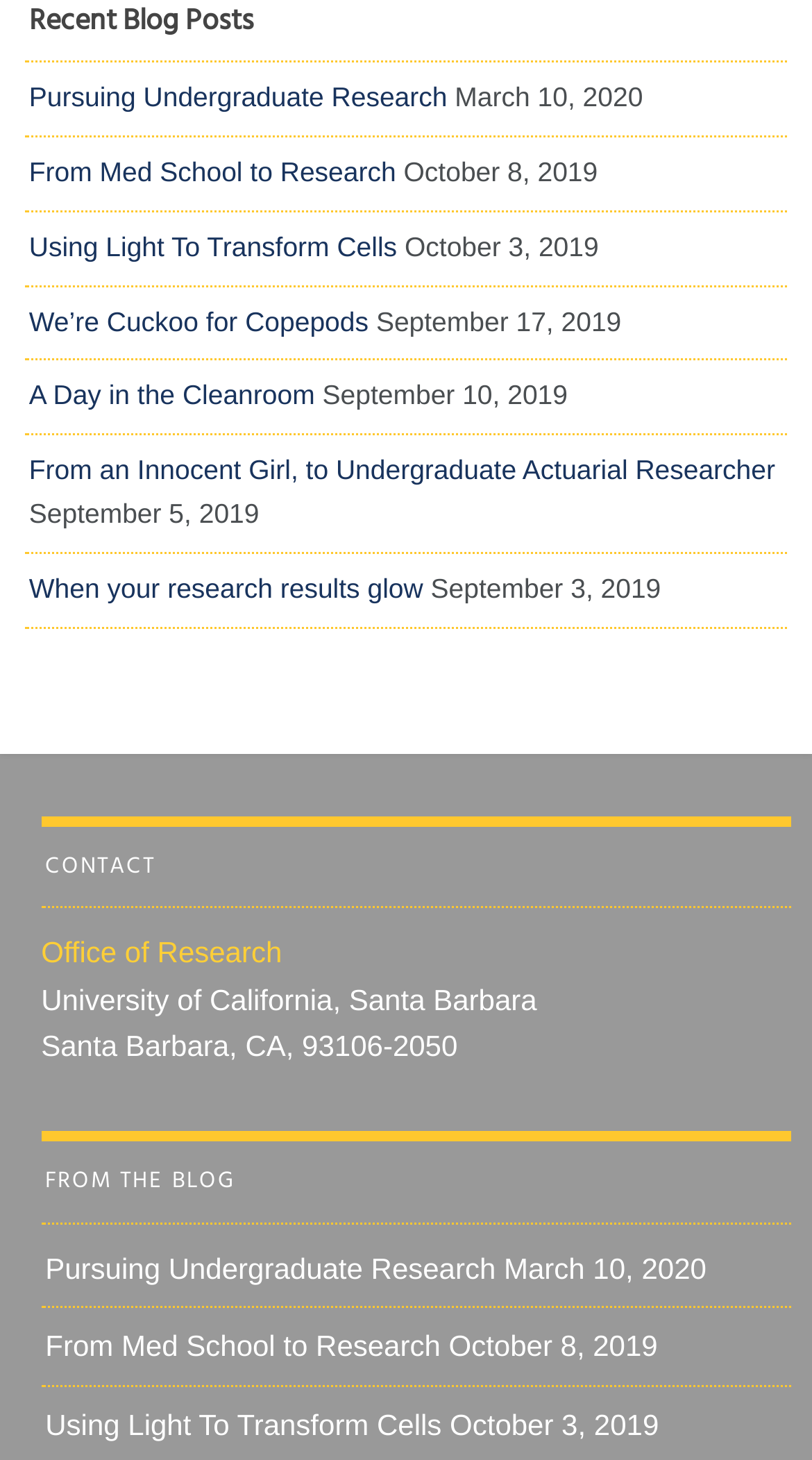How many links are on this webpage?
Please answer using one word or phrase, based on the screenshot.

14